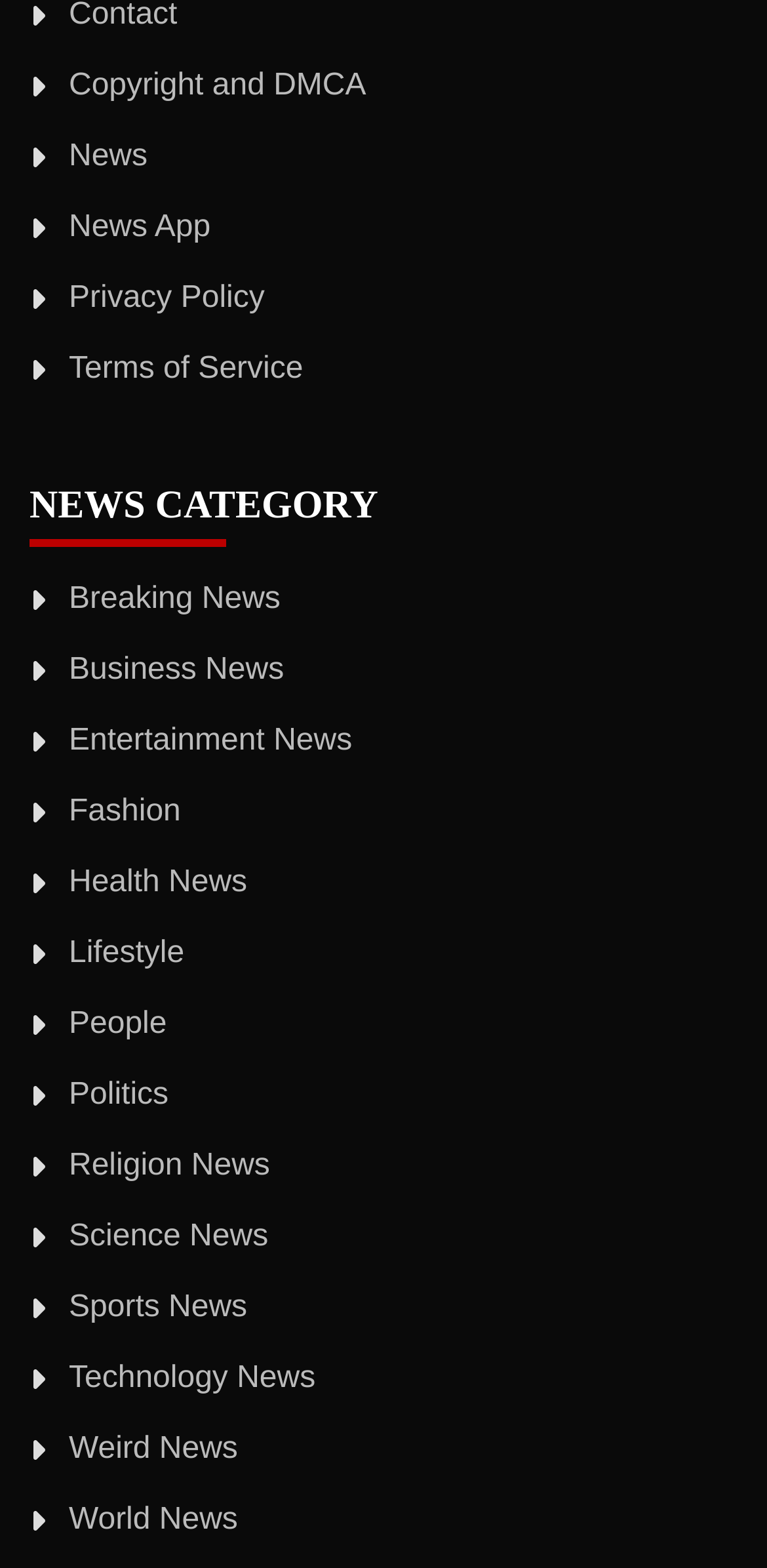From the details in the image, provide a thorough response to the question: Is there a news category for Sports?

I scanned the links under the 'NEWS CATEGORY' heading and found a link labeled 'Sports News', which indicates that there is a news category for Sports.